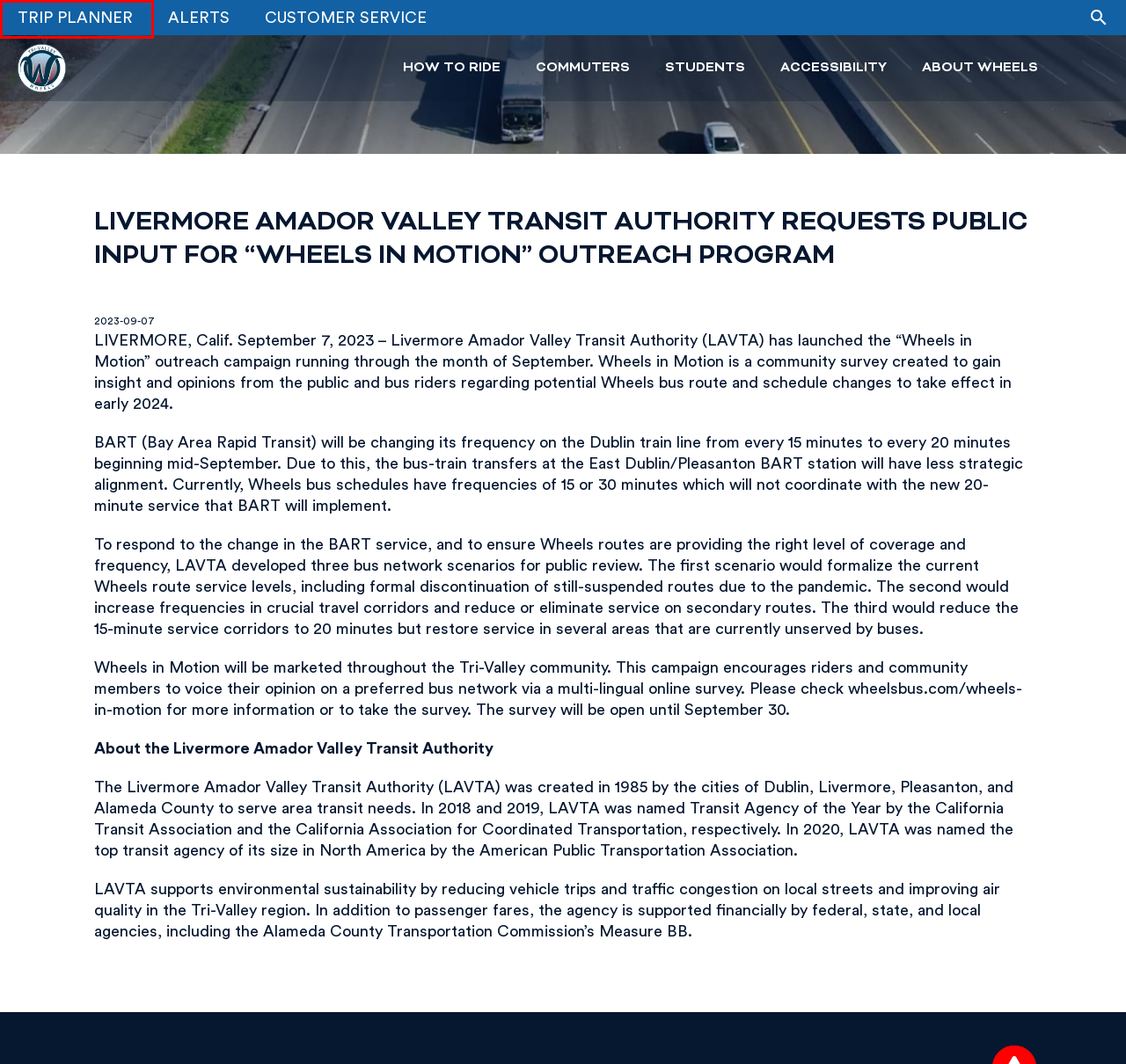Assess the screenshot of a webpage with a red bounding box and determine which webpage description most accurately matches the new page after clicking the element within the red box. Here are the options:
A. Middle/High School Students
B. About Wheels
C. Go Tri-Valley
D. News
E. Reports
F. Dial-A-Ride and Para-Taxi
G. How to Ride
H. Trip Planner

H